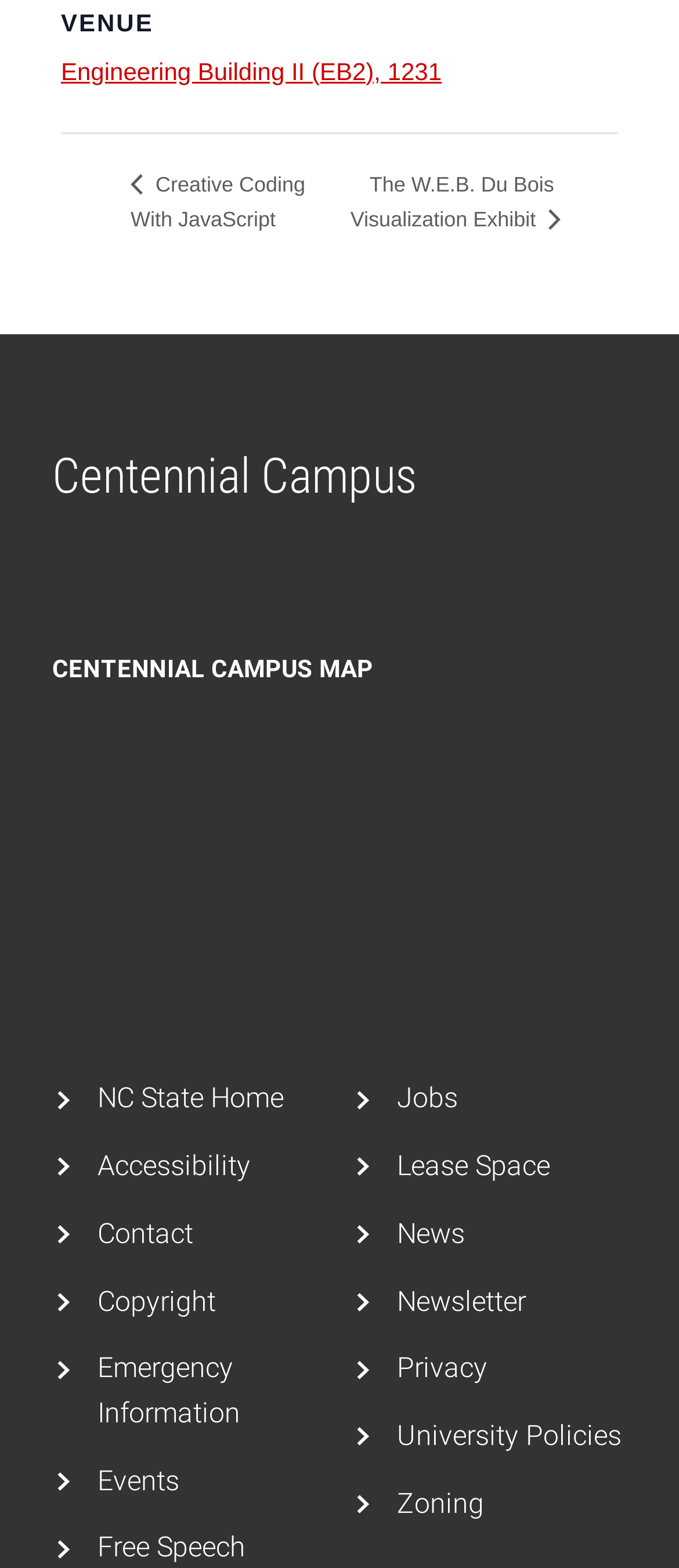Determine the bounding box coordinates of the clickable area required to perform the following instruction: "Check the Events page". The coordinates should be represented as four float numbers between 0 and 1: [left, top, right, bottom].

[0.144, 0.933, 0.264, 0.954]